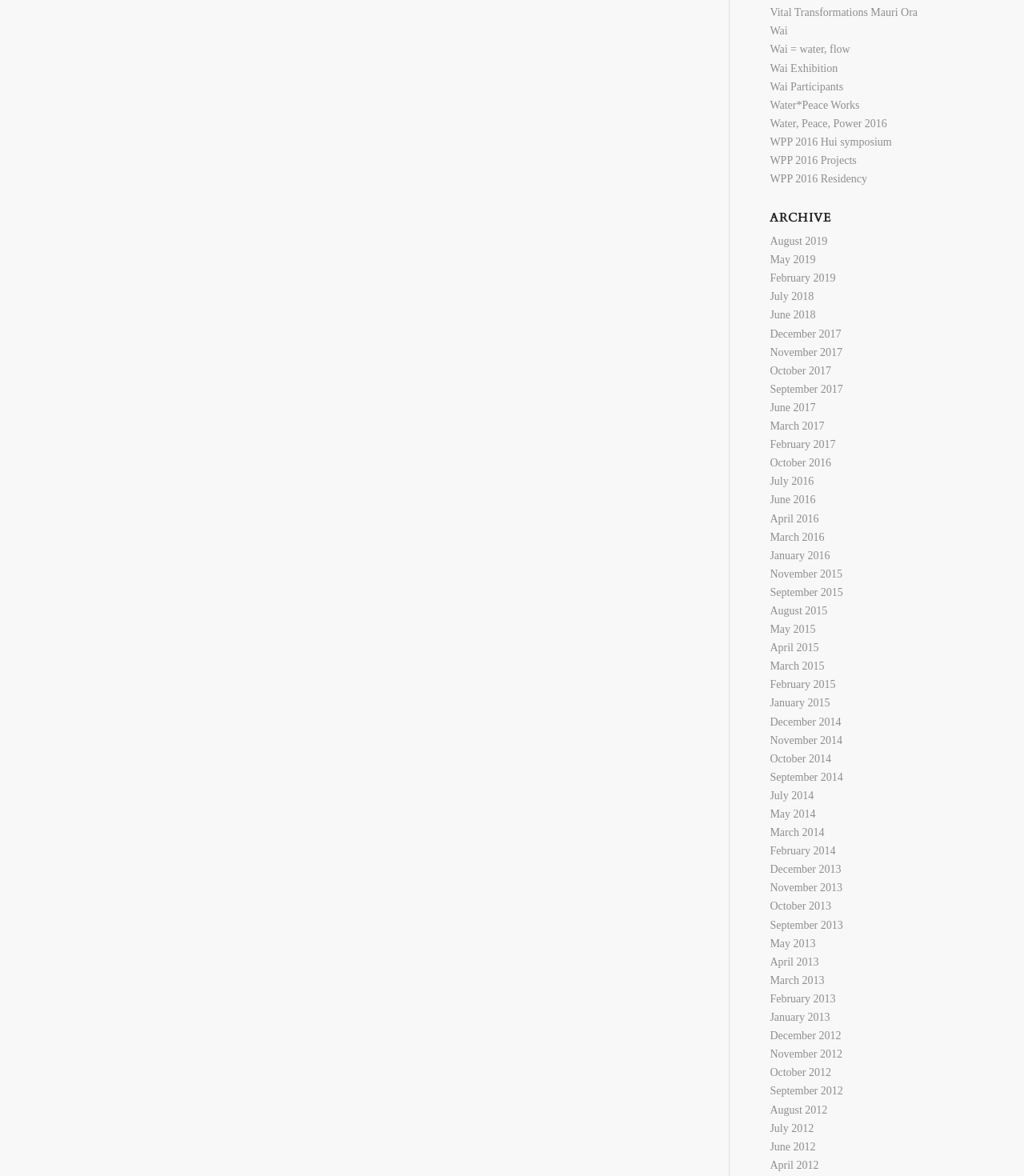How many projects are mentioned in the webpage?
Refer to the image and give a detailed response to the question.

Only one project, 'WPP 2016 Projects', is mentioned in the webpage.